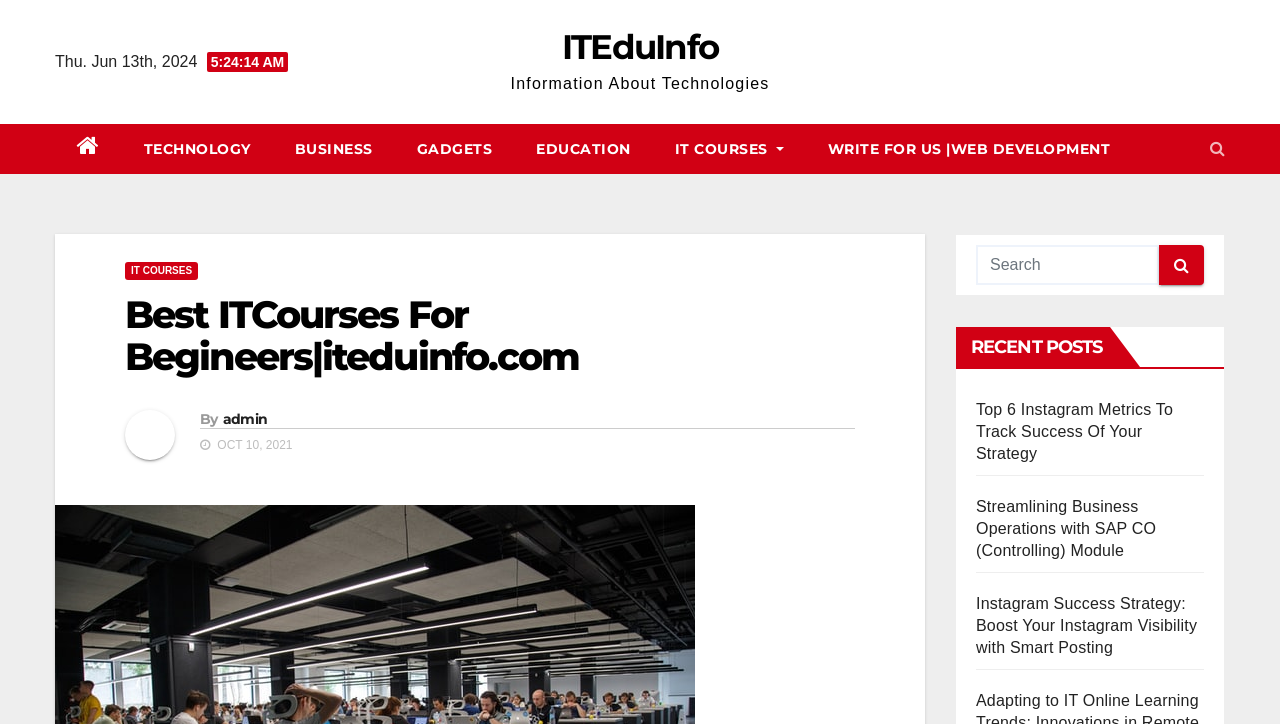Determine the bounding box coordinates of the clickable element to complete this instruction: "View recent posts". Provide the coordinates in the format of four float numbers between 0 and 1, [left, top, right, bottom].

[0.747, 0.452, 0.867, 0.507]